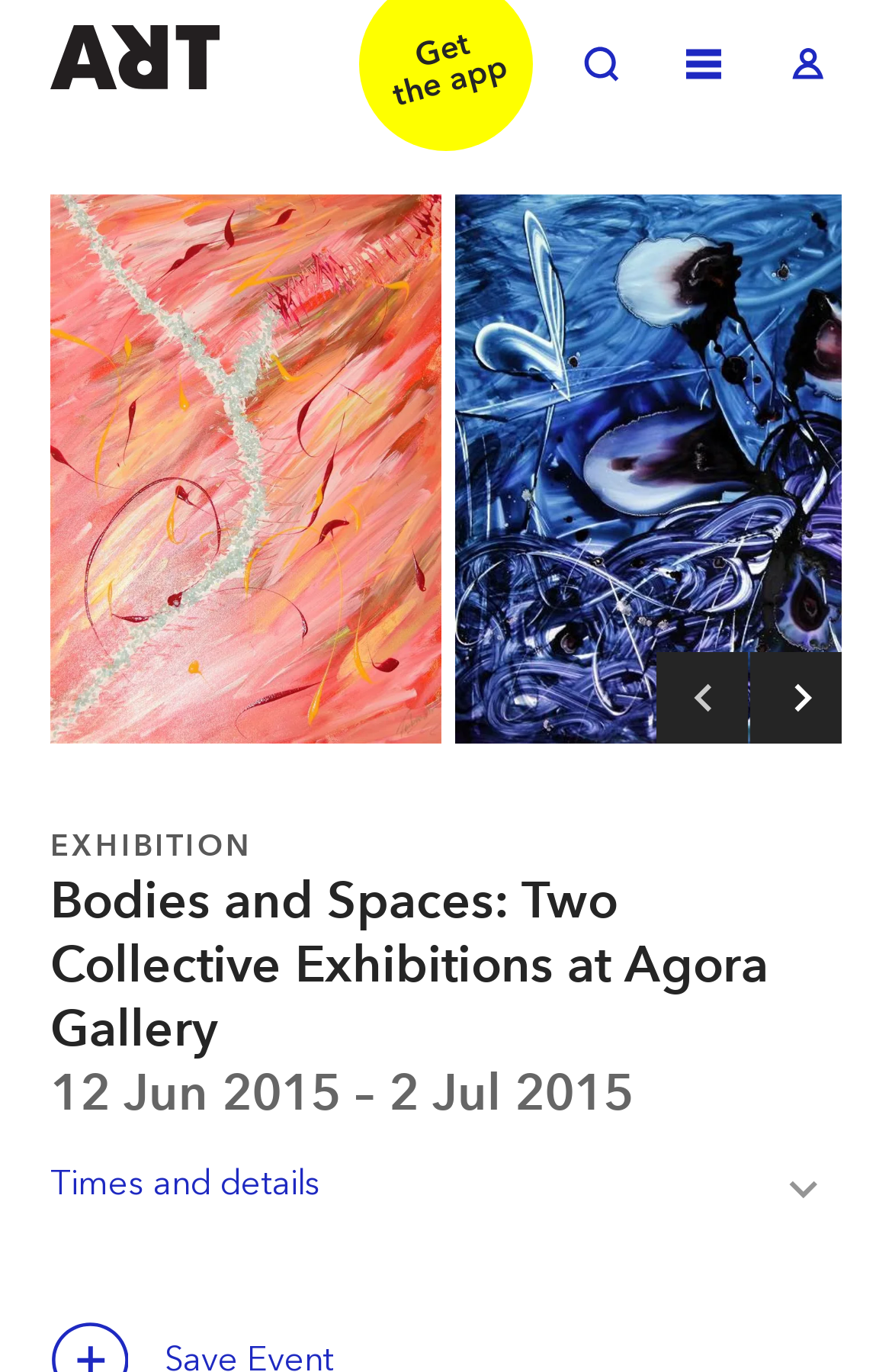What is the date range of the exhibition?
Using the image provided, answer with just one word or phrase.

12 Jun 2015 – 2 Jul 2015